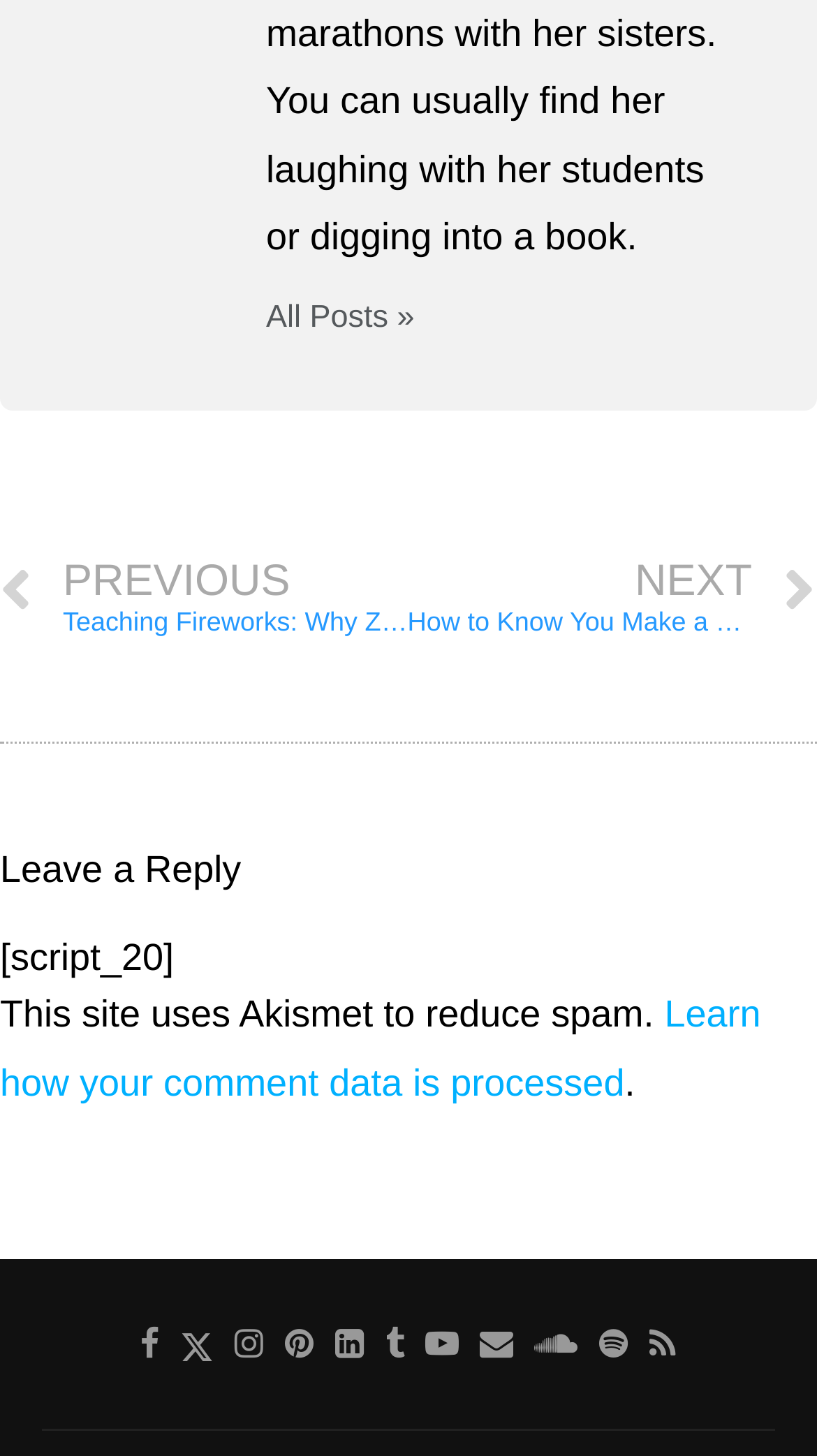Locate the bounding box of the UI element based on this description: "All Posts »". Provide four float numbers between 0 and 1 as [left, top, right, bottom].

[0.326, 0.208, 0.507, 0.229]